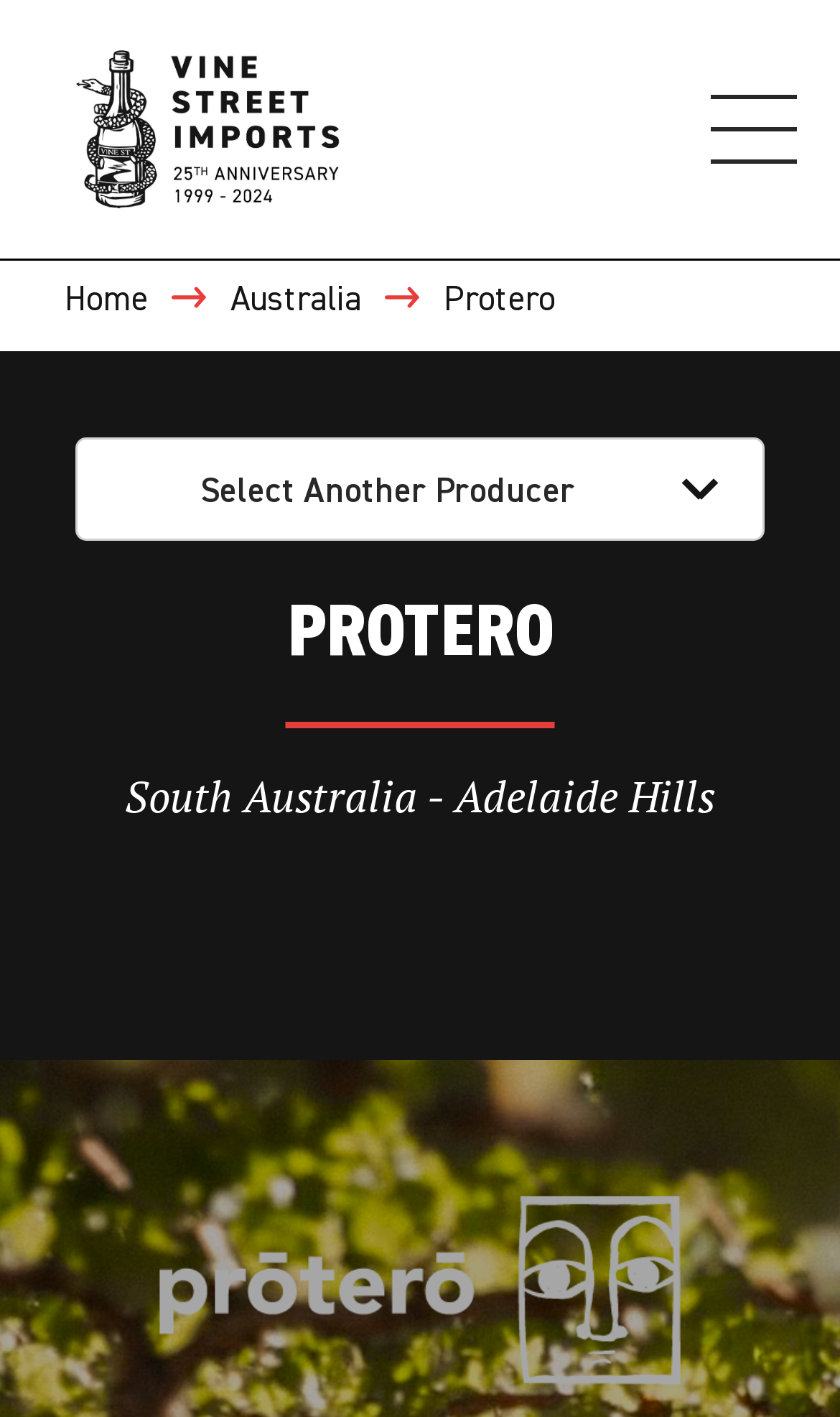Provide a short answer to the following question with just one word or phrase: What region is Protero from?

South Australia - Adelaide Hills